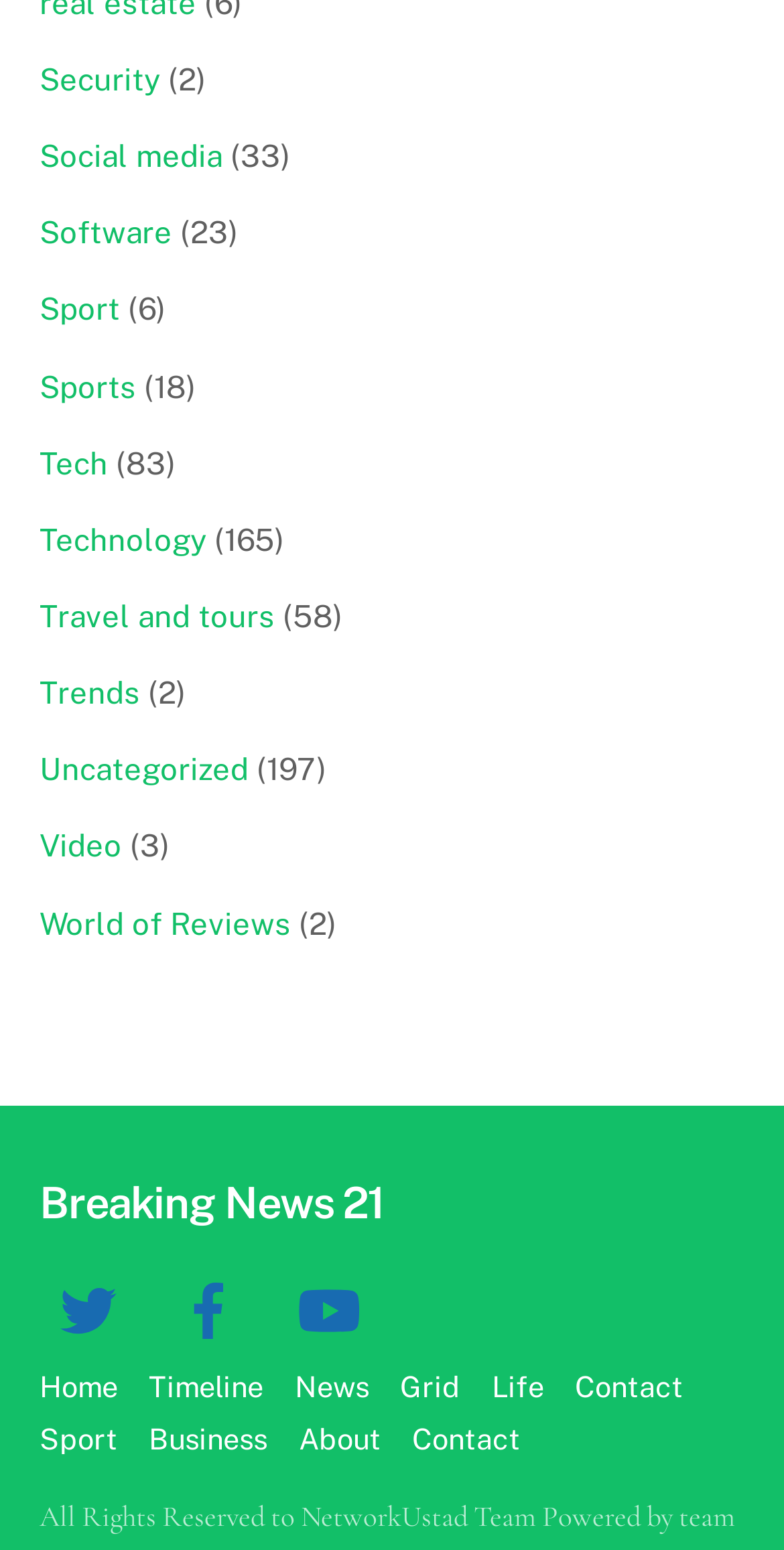Select the bounding box coordinates of the element I need to click to carry out the following instruction: "Follow on Twitter".

[0.05, 0.833, 0.191, 0.855]